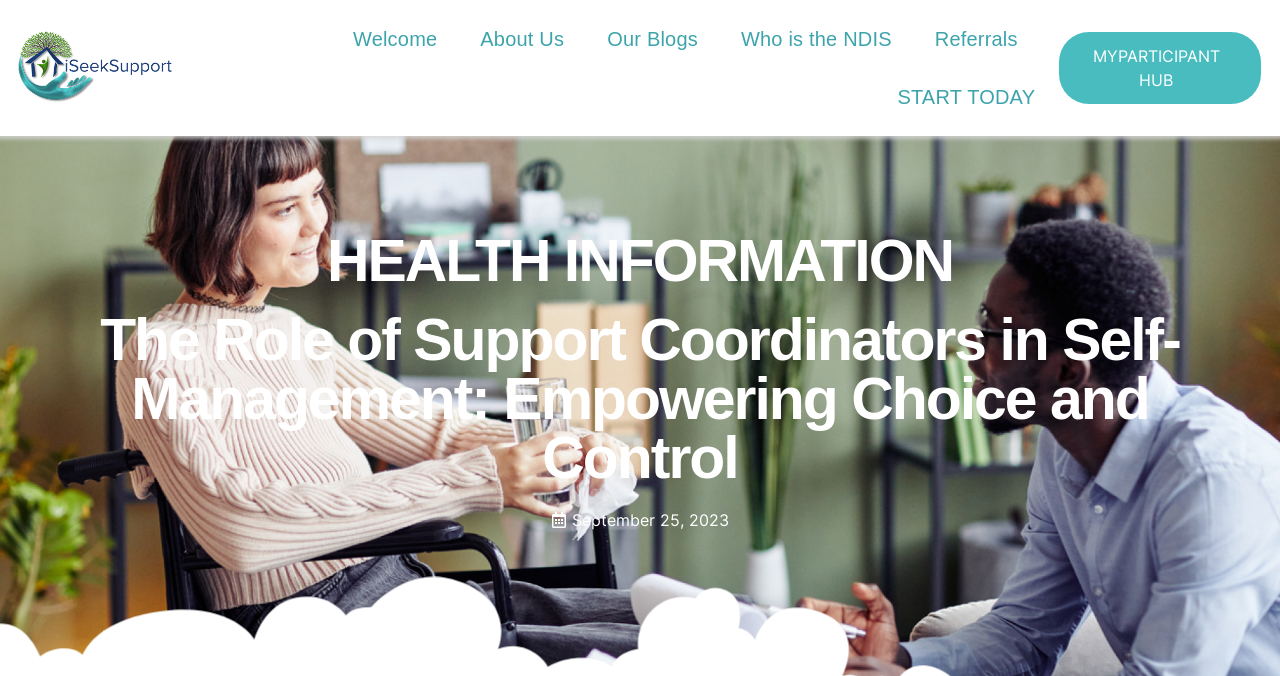Given the description "About Us", provide the bounding box coordinates of the corresponding UI element.

[0.372, 0.015, 0.444, 0.101]